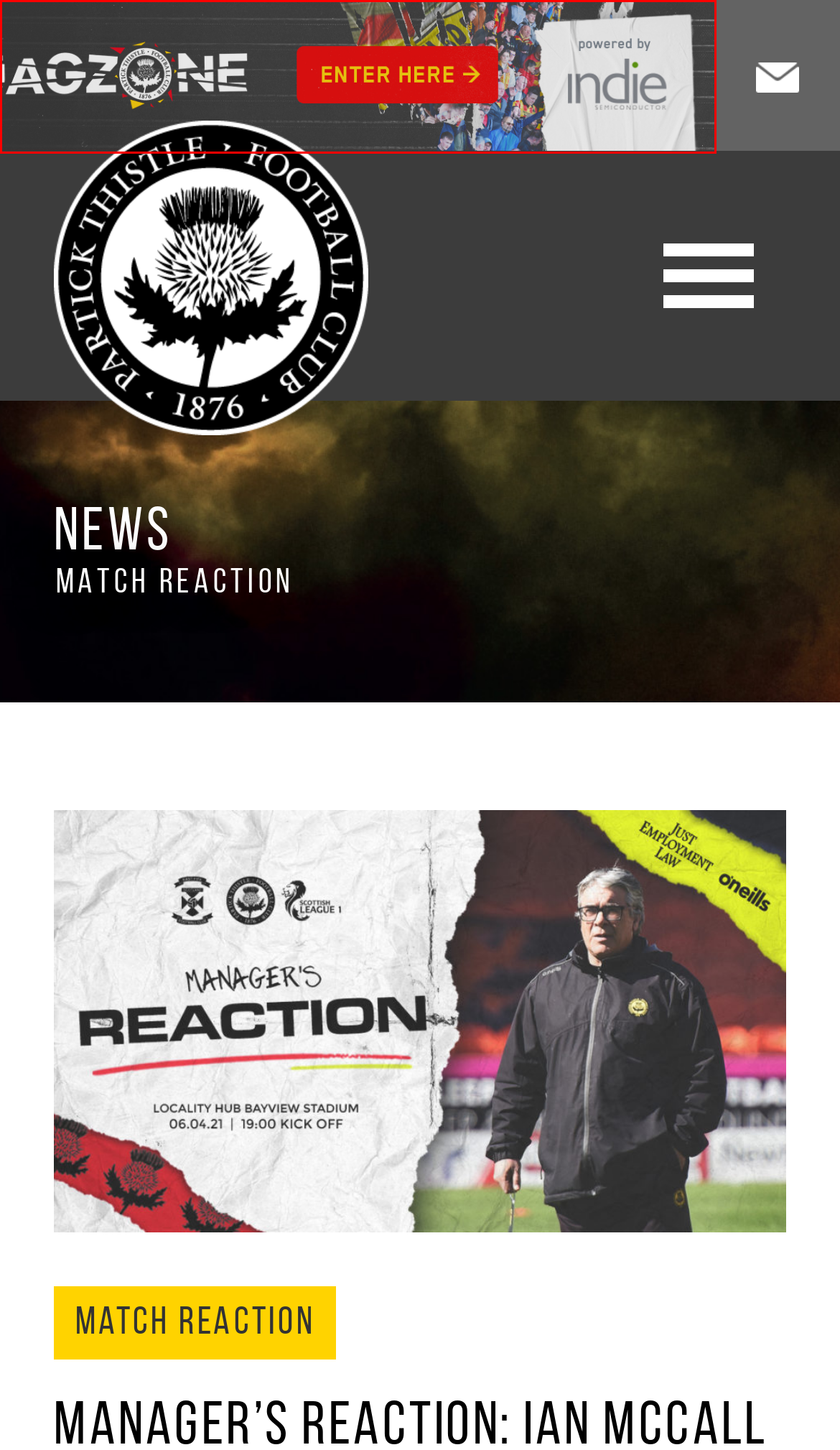Examine the screenshot of a webpage with a red bounding box around a UI element. Your task is to identify the webpage description that best corresponds to the new webpage after clicking the specified element. The given options are:
A. Double Glazing Scotland - Clydebuilt Home Improvements
B. William Hill and SPFL agree landmark title sponsorship deal | SPFL
C. Join Our Mailing List  |  Partick Thistle FC
D. My Account  |  Partick Thistle FC
E. Jagzone  |  Partick Thistle FC
F. Design and Creative Agency | reflexblue - Glasgow, Scotland
G. MatchWornShirt
H. Season tickets sales pass 1000!  |  Partick Thistle FC

E